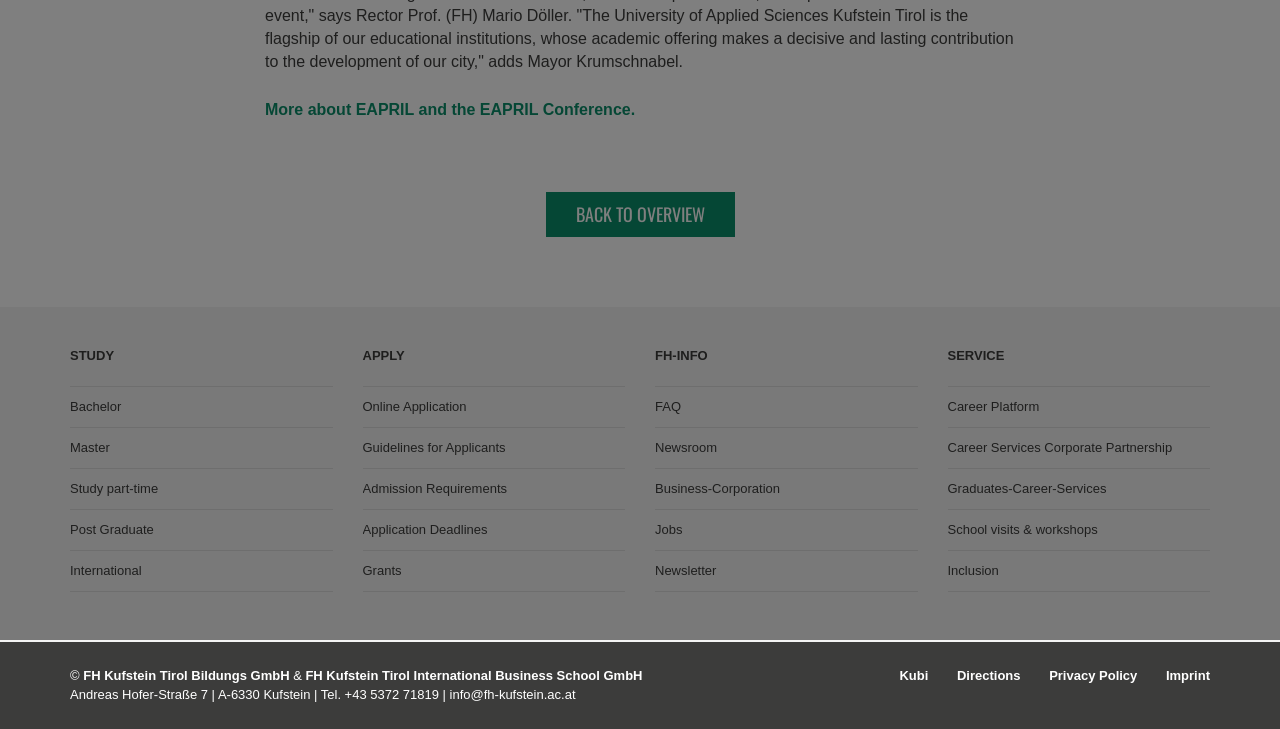Given the description Guidelines for Applicants, predict the bounding box coordinates of the UI element. Ensure the coordinates are in the format (top-left x, top-left y, bottom-right x, bottom-right y) and all values are between 0 and 1.

[0.283, 0.604, 0.395, 0.624]